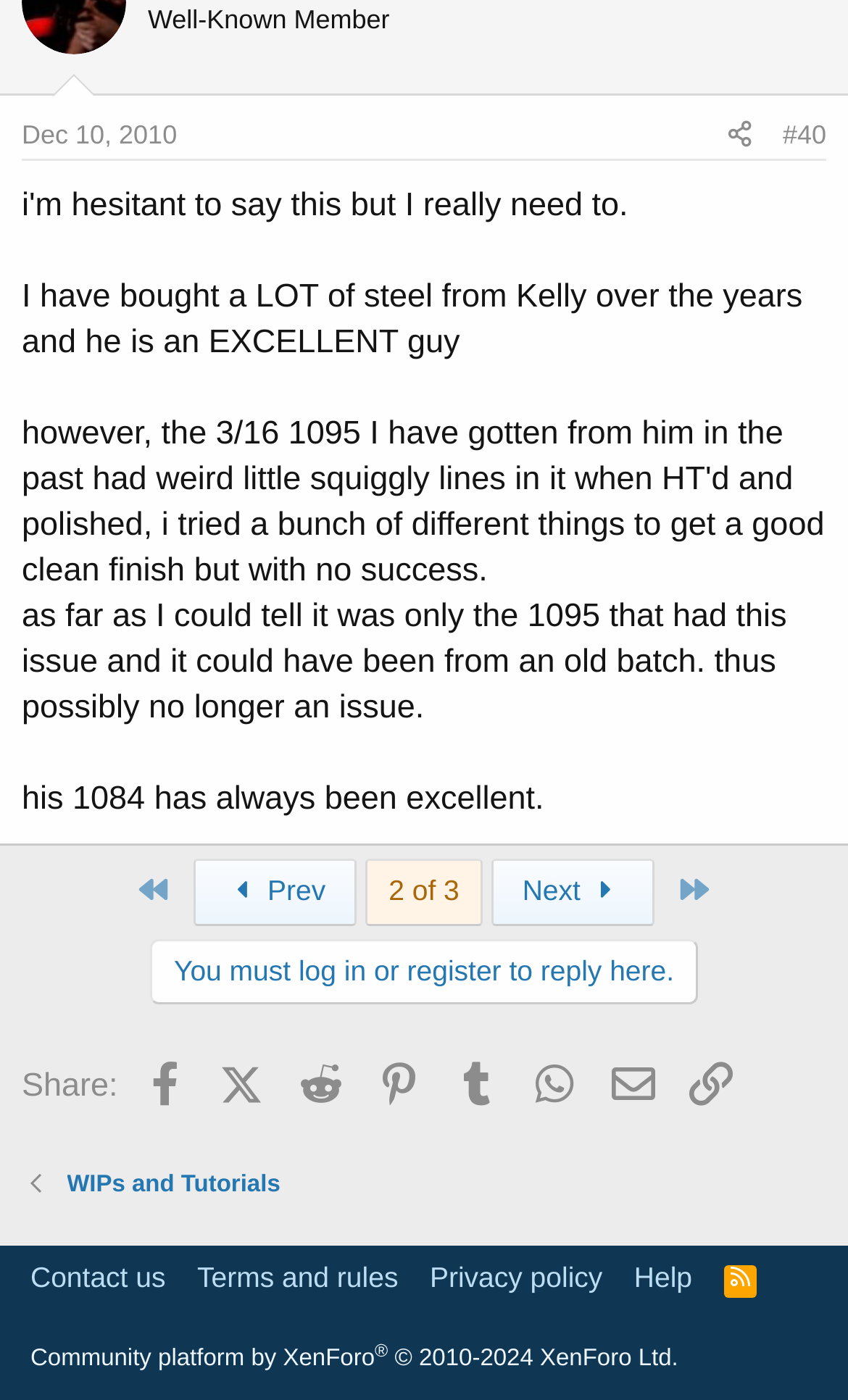Based on the image, please elaborate on the answer to the following question:
What is the content of the post?

The content of the post can be found in the StaticText element, which says 'I have bought a LOT of steel from Kelly over the years and he is an EXCELLENT guy'.